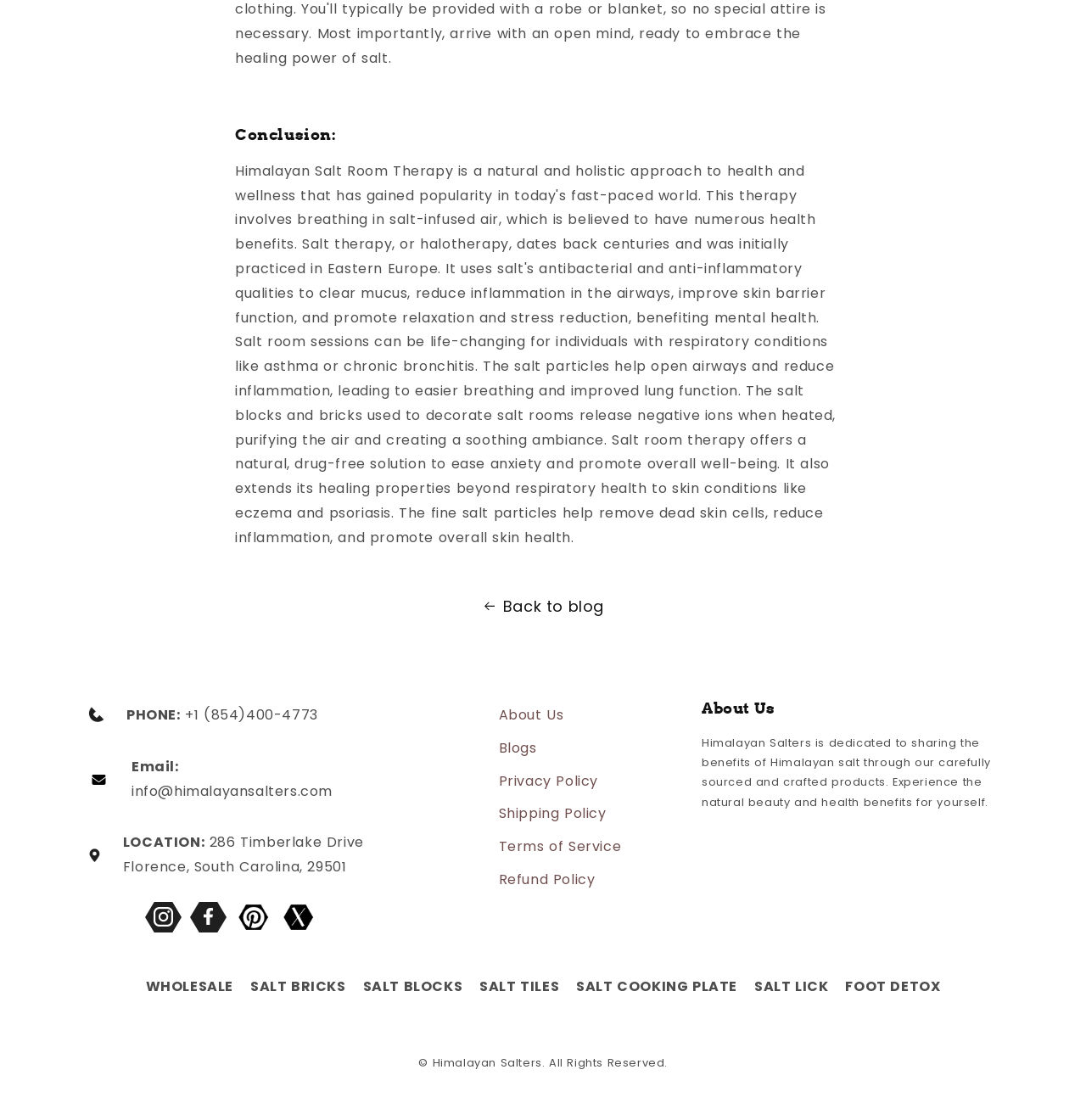What is the copyright information of Himalayan Salters?
Respond with a short answer, either a single word or a phrase, based on the image.

Himalayan Salters. All Rights Reserved.